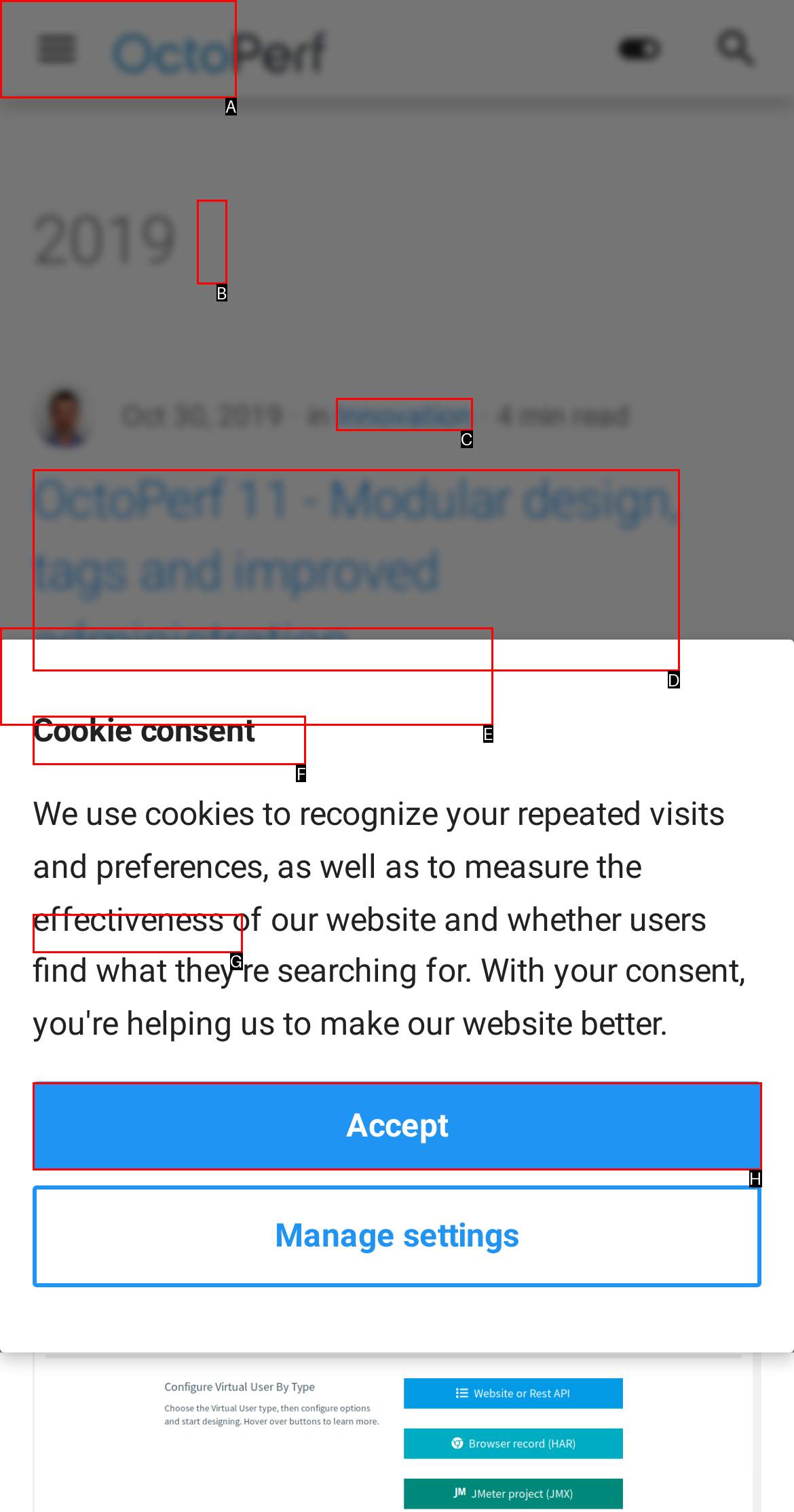Based on the given description: test fragments, identify the correct option and provide the corresponding letter from the given choices directly.

G